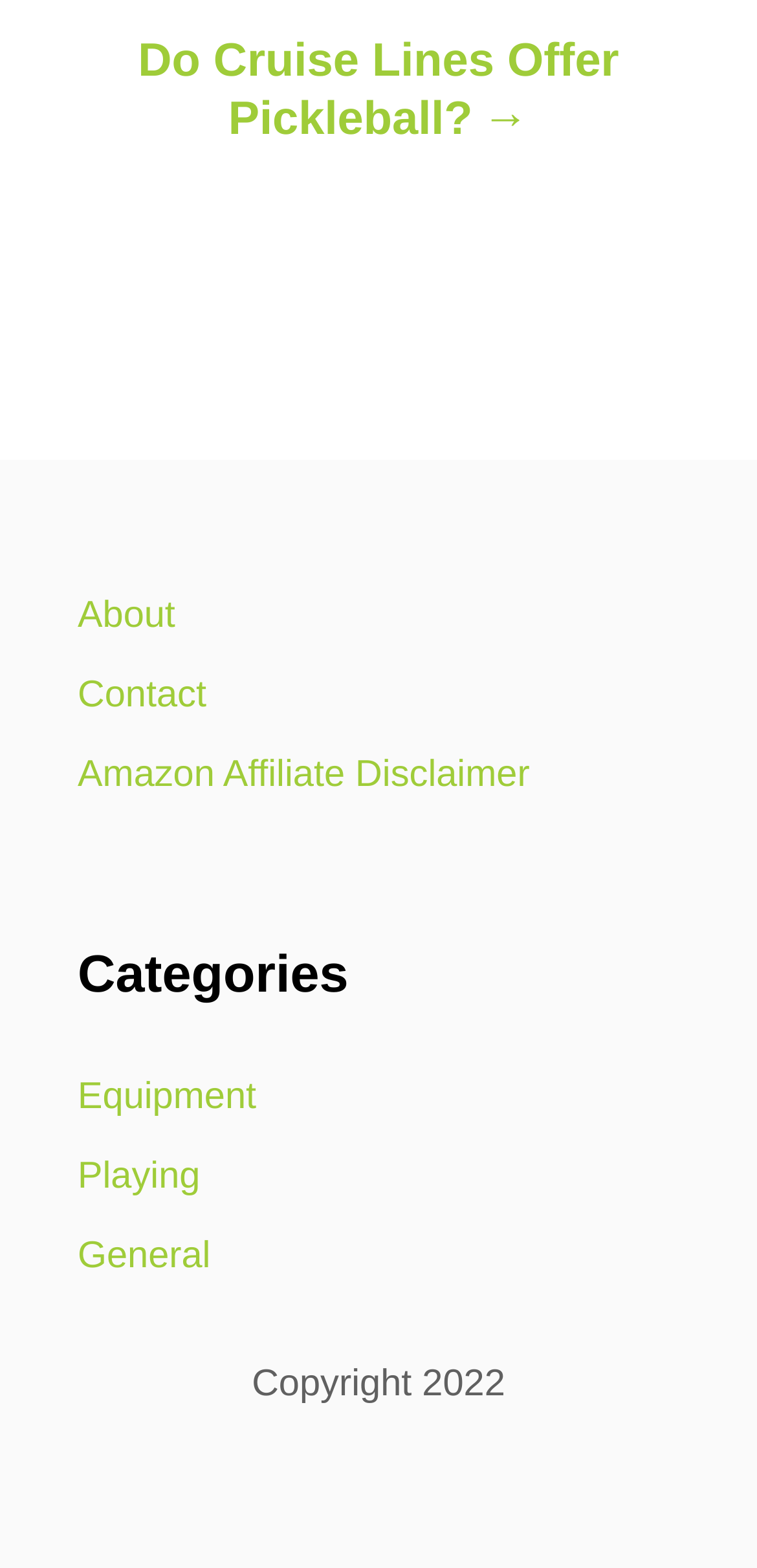Find the bounding box coordinates corresponding to the UI element with the description: "Amazon Affiliate Disclaimer". The coordinates should be formatted as [left, top, right, bottom], with values as floats between 0 and 1.

[0.103, 0.47, 0.897, 0.521]